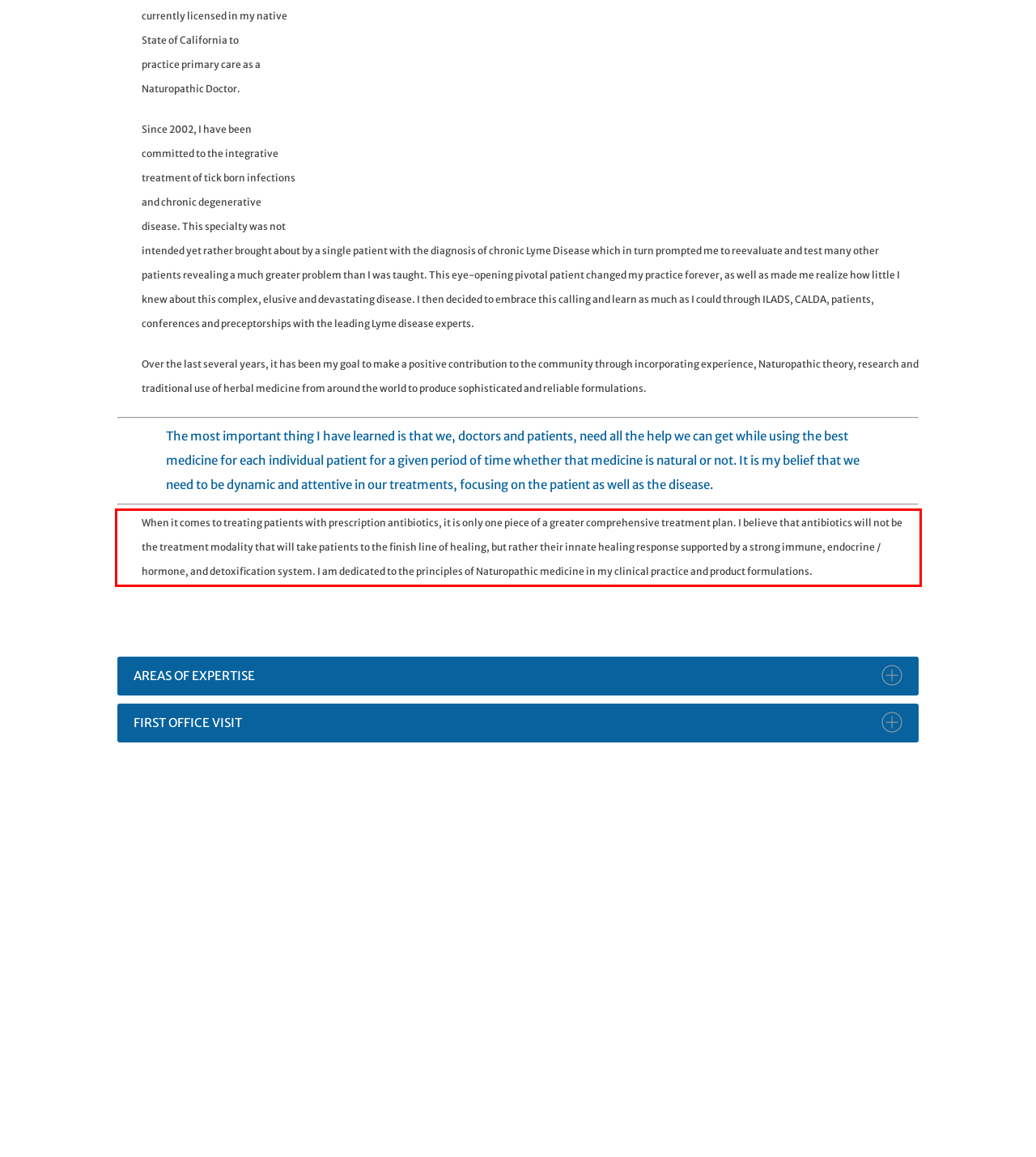Given the screenshot of a webpage, identify the red rectangle bounding box and recognize the text content inside it, generating the extracted text.

When it comes to treating patients with prescription antibiotics, it is only one piece of a greater comprehensive treatment plan. I believe that antibiotics will not be the treatment modality that will take patients to the finish line of healing, but rather their innate healing response supported by a strong immune, endocrine / hormone, and detoxification system. I am dedicated to the principles of Naturopathic medicine in my clinical practice and product formulations.